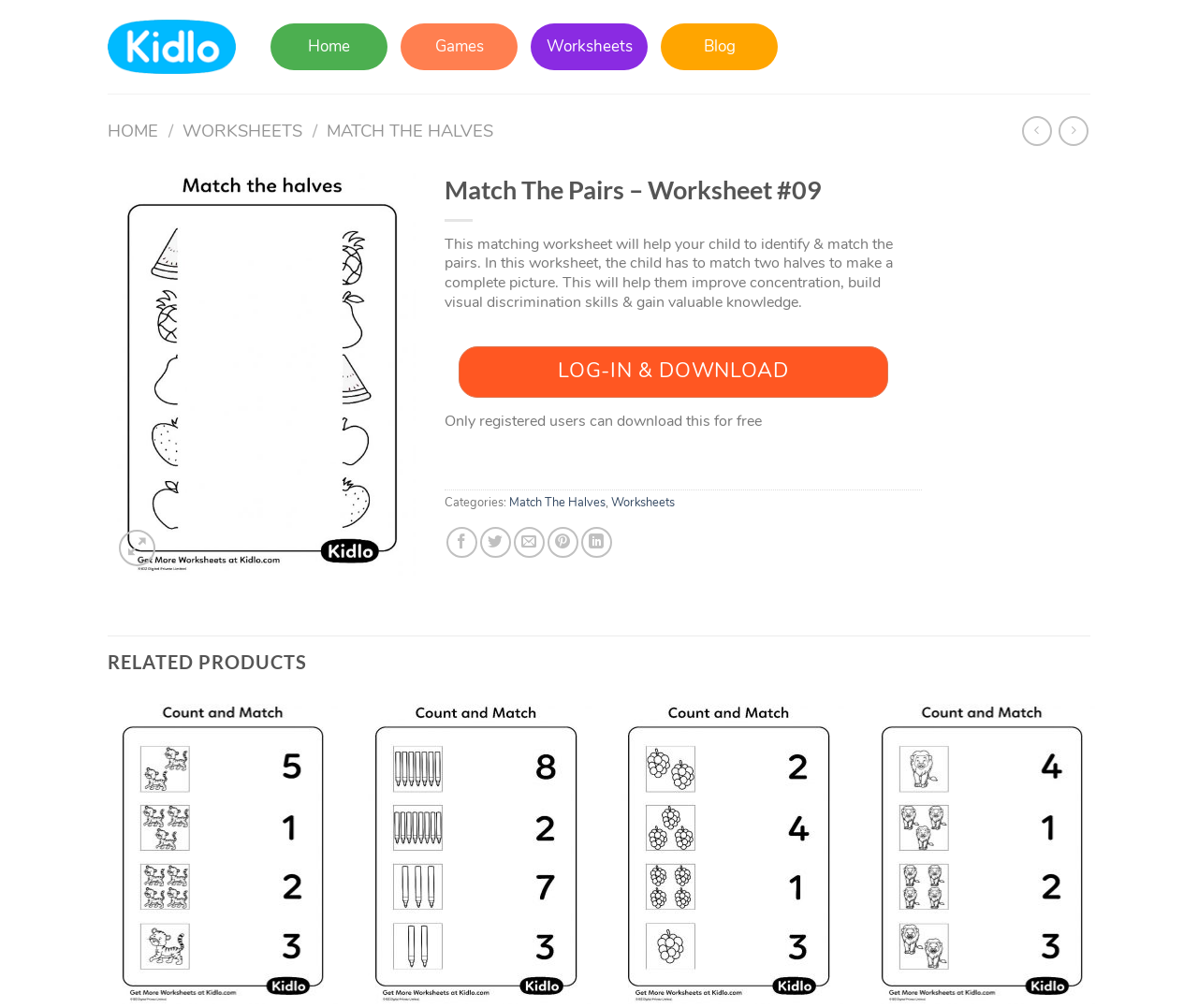Mark the bounding box of the element that matches the following description: "title="Match-The-Pairs-Worksheet-09"".

[0.09, 0.356, 0.348, 0.376]